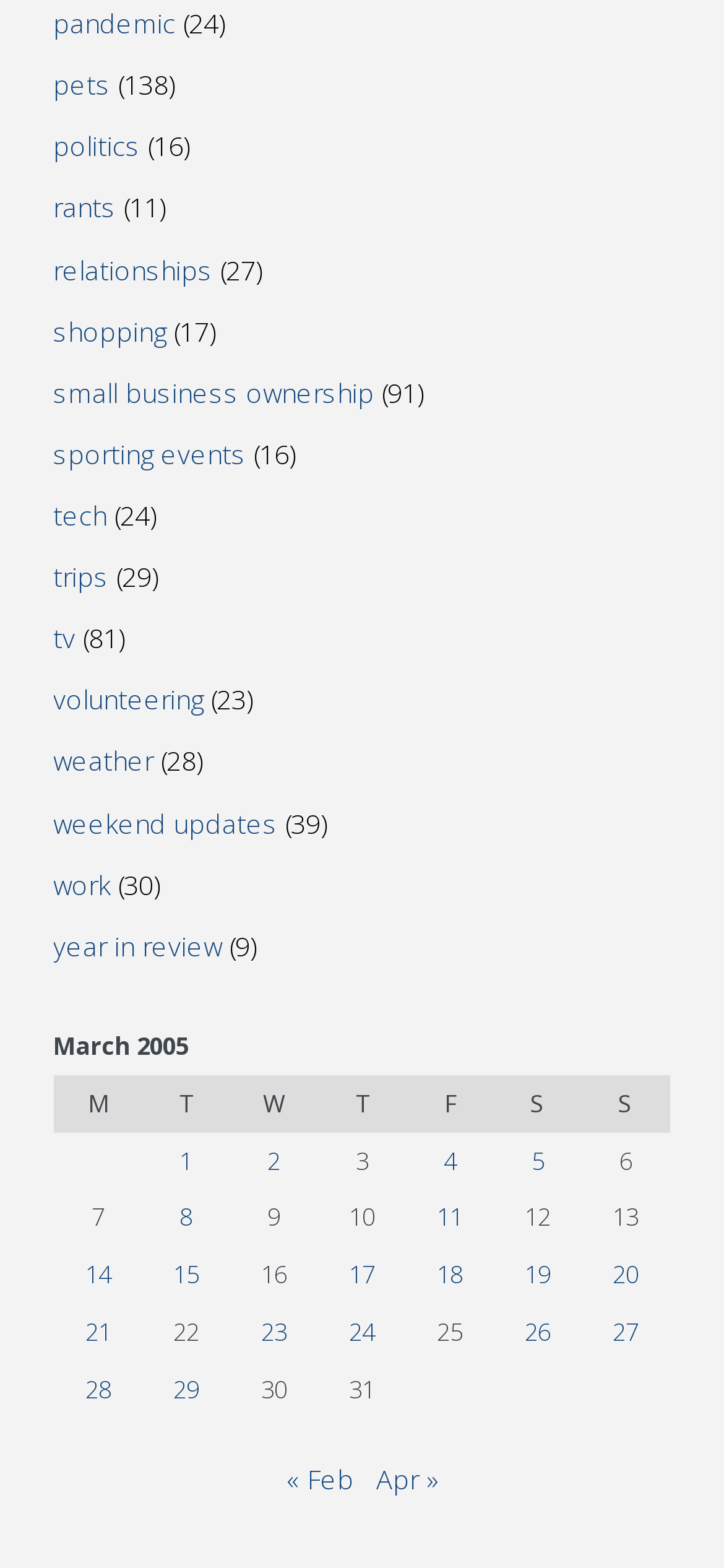Please specify the bounding box coordinates for the clickable region that will help you carry out the instruction: "visit Special Reports".

None